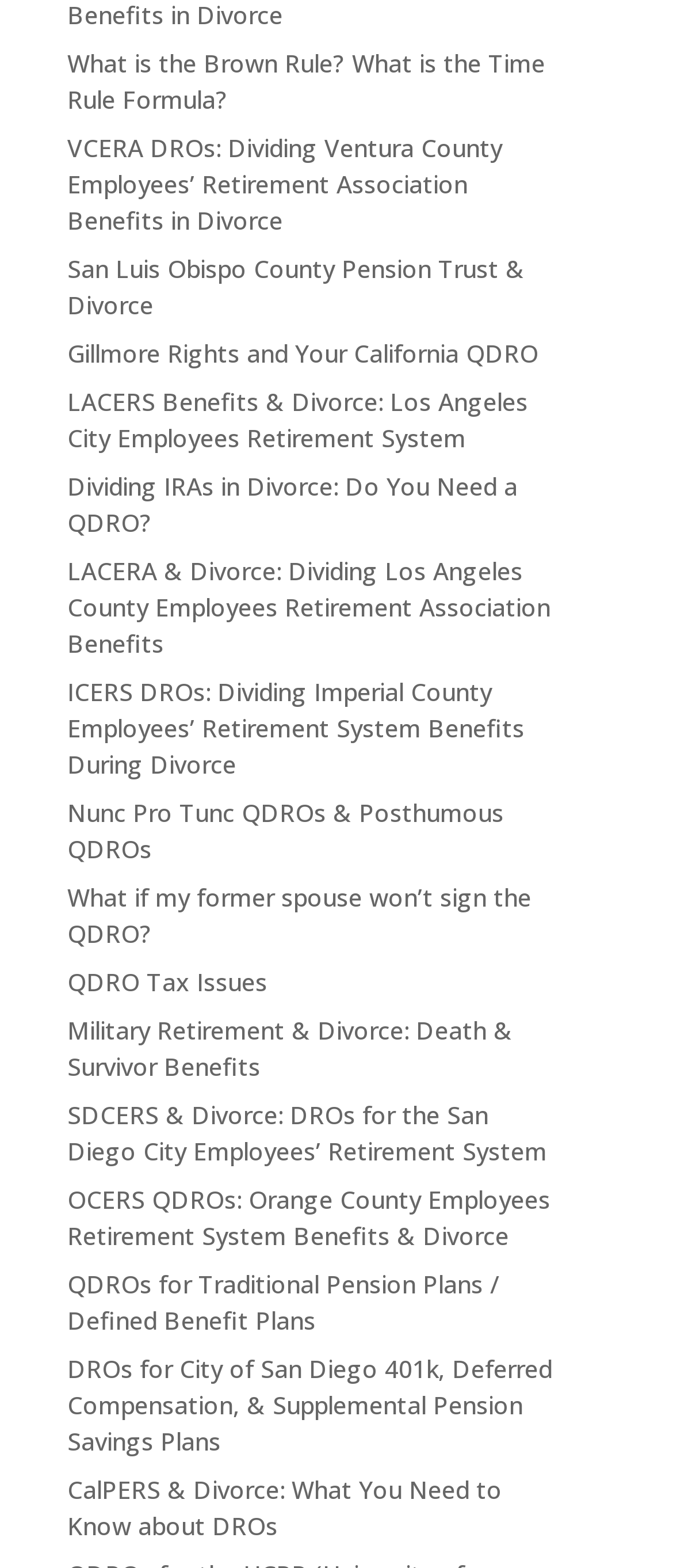How many links are on this webpage?
From the screenshot, provide a brief answer in one word or phrase.

18